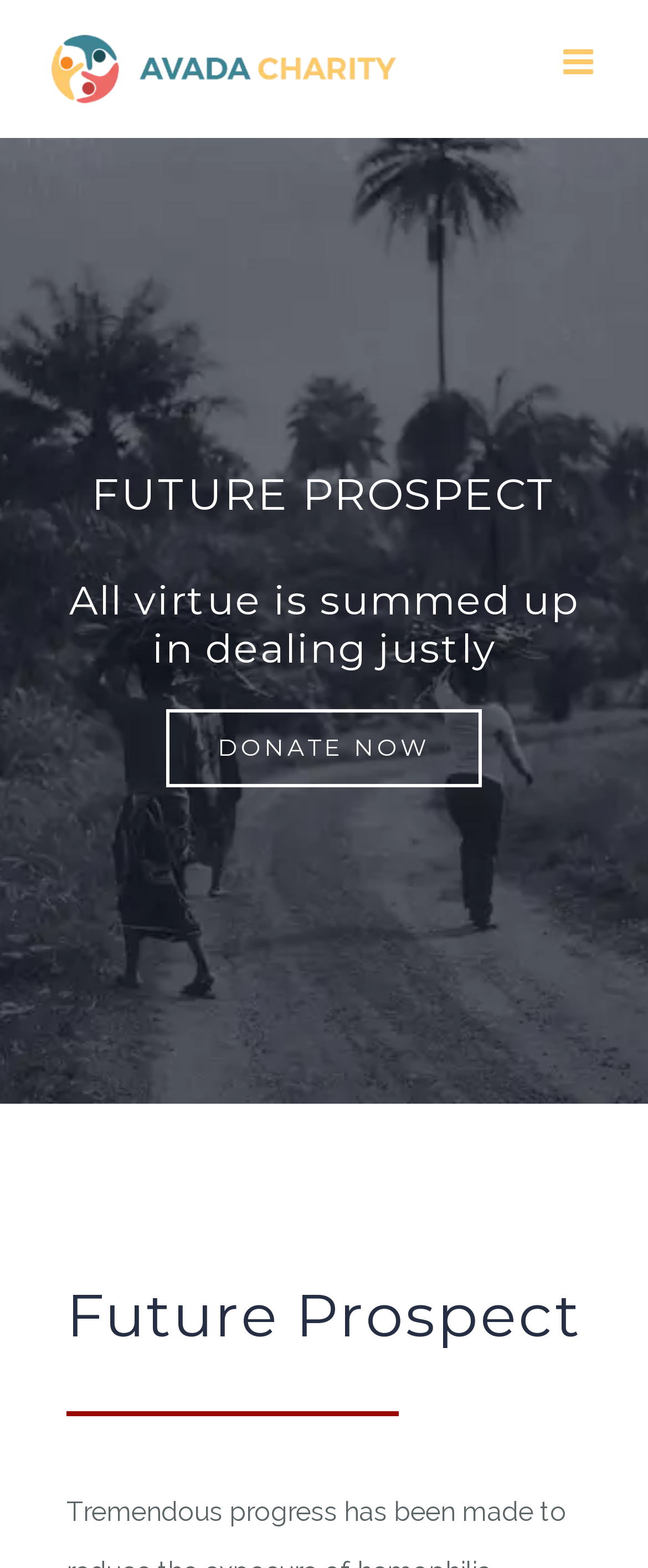Based on the visual content of the image, answer the question thoroughly: What is the logo of the Hemophilia Society?

The logo of the Hemophilia Society can be found at the top left corner of the webpage, which is an image linked to the Hemophilia Society.